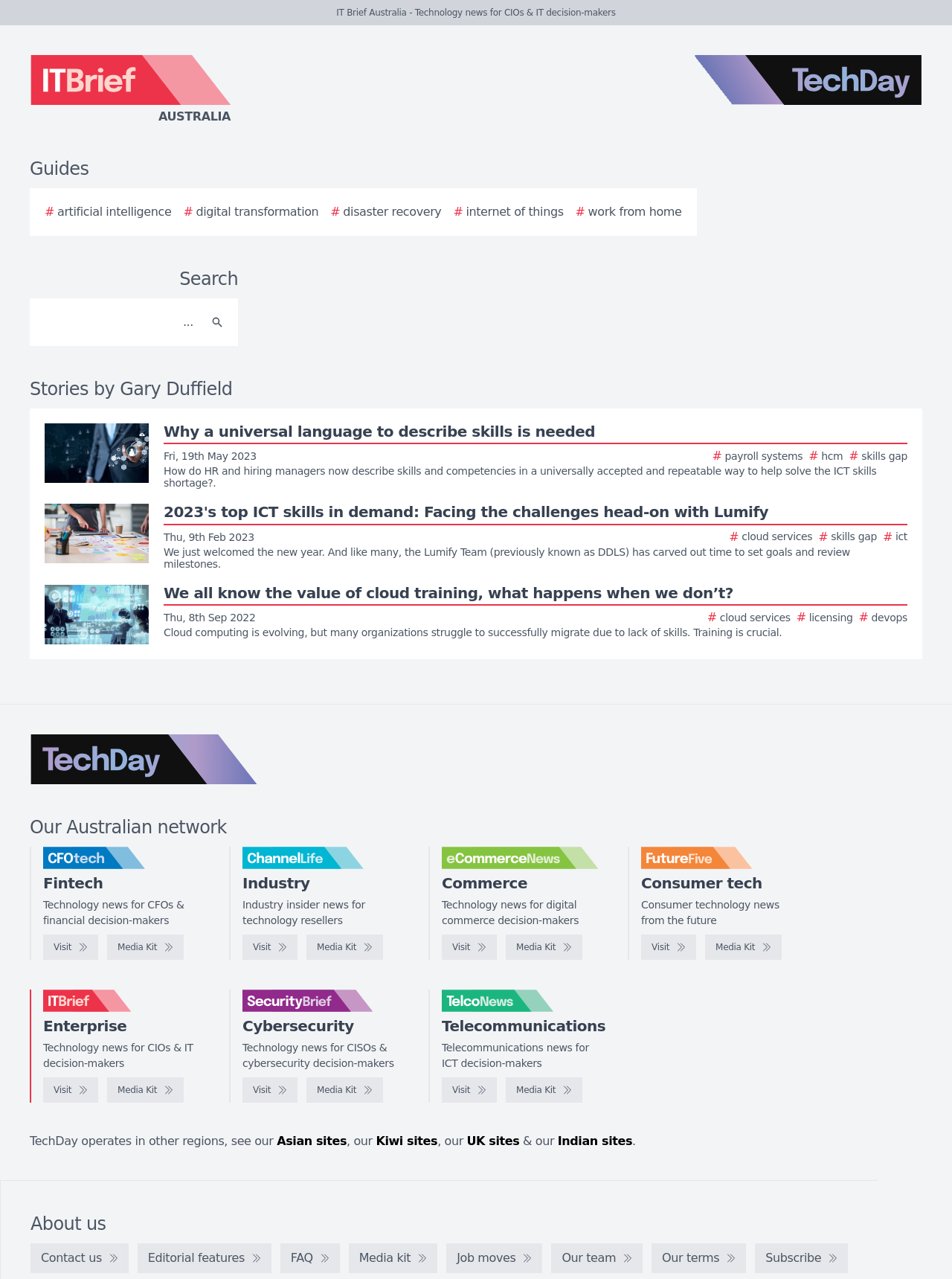Please determine the bounding box coordinates for the element that should be clicked to follow these instructions: "Search for stories".

[0.038, 0.238, 0.212, 0.266]